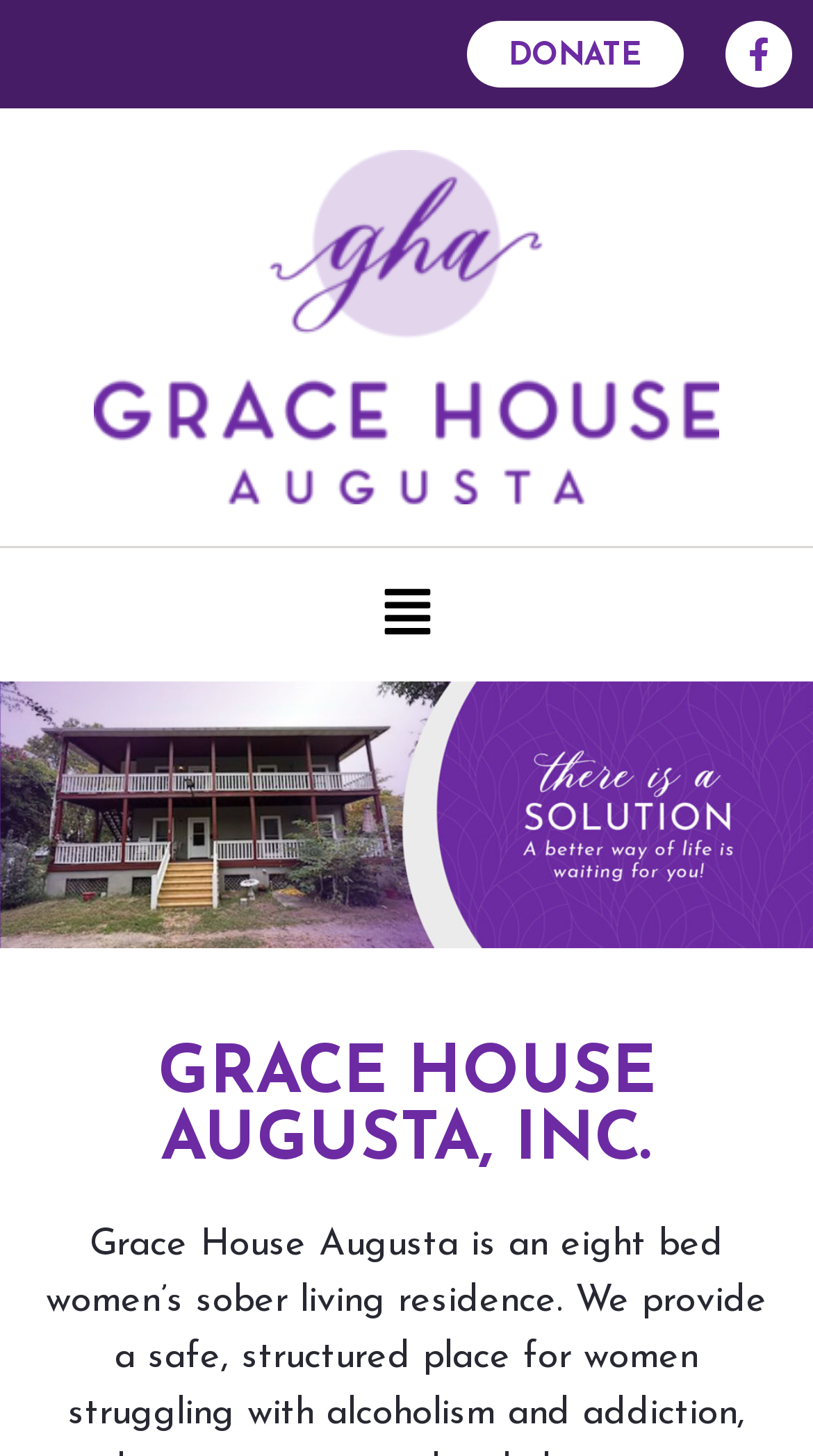Using the format (top-left x, top-left y, bottom-right x, bottom-right y), provide the bounding box coordinates for the described UI element. All values should be floating point numbers between 0 and 1: XR

None